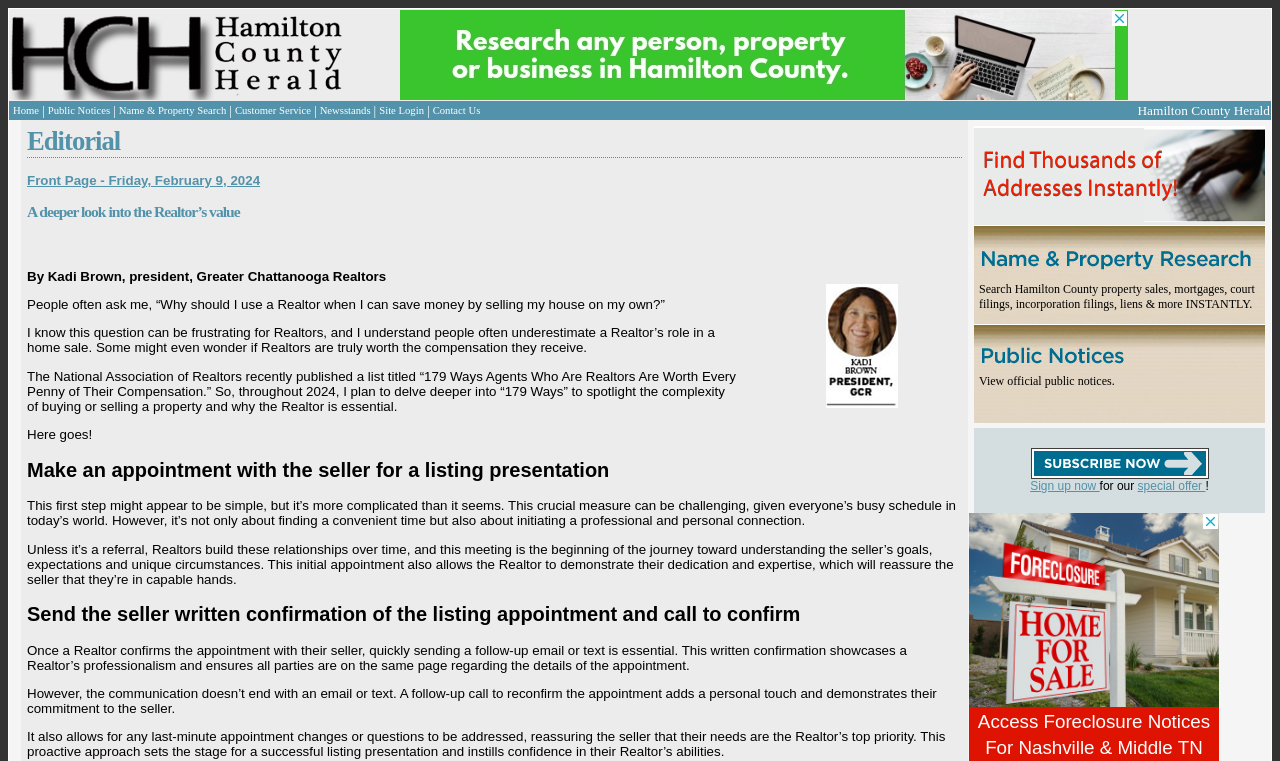Locate the bounding box coordinates of the element's region that should be clicked to carry out the following instruction: "View official public notices". The coordinates need to be four float numbers between 0 and 1, i.e., [left, top, right, bottom].

[0.765, 0.491, 0.871, 0.509]